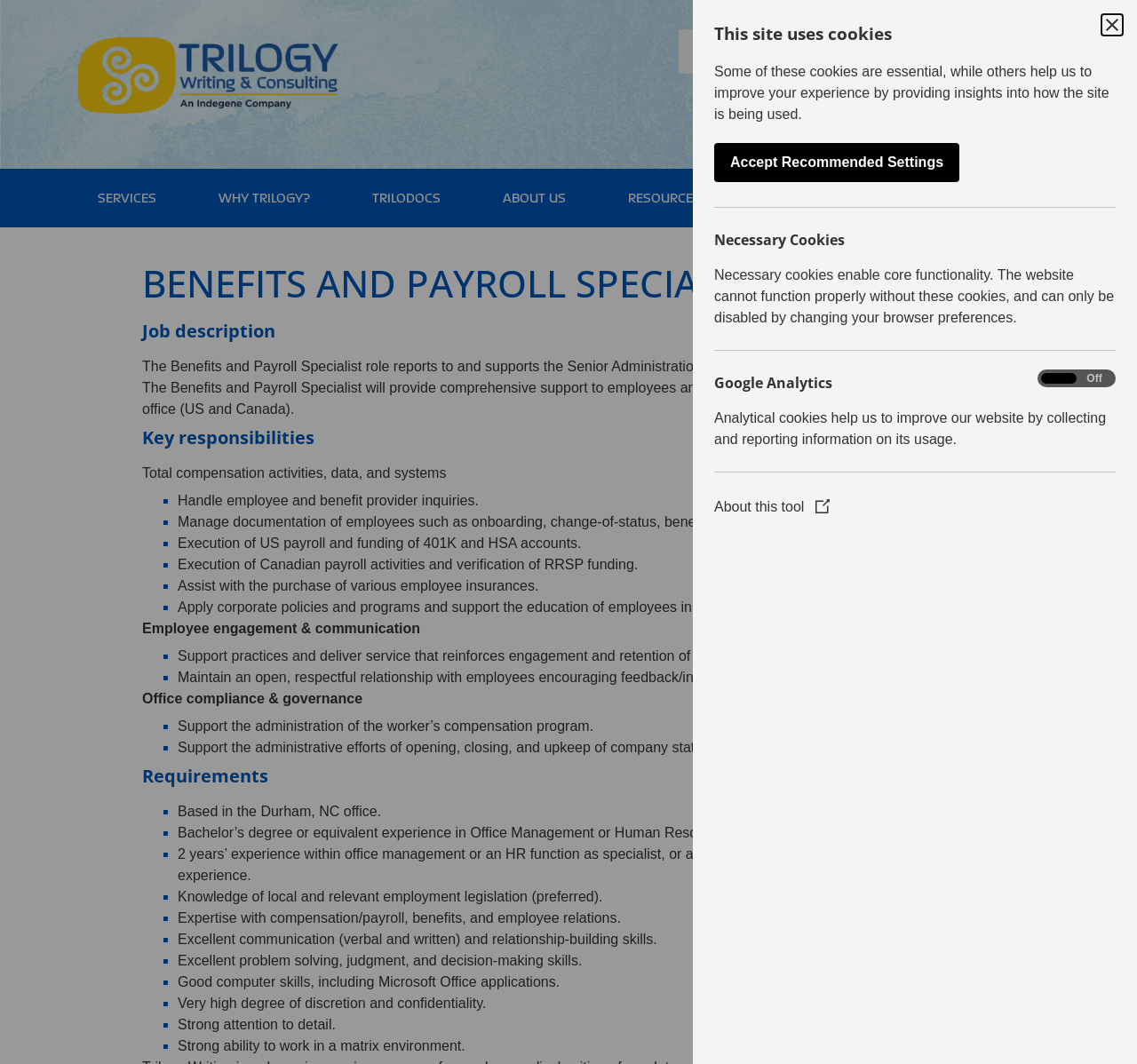Generate a detailed explanation of the webpage's features and information.

The webpage is a job description page for a Benefits and Payroll Specialist role at Trilogy Writing & Consulting. At the top of the page, there is a logo of Trilogy Writing and Consulting, followed by a search bar and a navigation menu with links to various sections of the website, including Services, Why Trilogy?, Trilodocs, About Us, Resources, Careers, and Contact.

Below the navigation menu, there is a header section with the job title "BENEFITS AND PAYROLL SPECIALIST (USA)" and a brief job description. The job description is divided into several sections, including Key Responsibilities, Employee Engagement & Communication, Office Compliance & Governance, and Requirements.

In the Key Responsibilities section, there are several bullet points listing the job's responsibilities, including total compensation activities, data, and systems, handling employee and benefit provider inquiries, managing documentation of employees, and executing US and Canadian payroll activities.

The Employee Engagement & Communication section lists responsibilities related to supporting practices and delivering service that reinforces engagement and retention of employees, maintaining an open and respectful relationship with employees, and upholding company values.

The Office Compliance & Governance section lists responsibilities related to supporting the administration of the worker's compensation program, supporting the administrative efforts of opening, closing, and upkeep of company state-based entities, and maintaining compliance with local and relevant employment legislation.

The Requirements section lists the necessary qualifications and skills for the job, including a Bachelor's degree or equivalent experience in Office Management or Human Resource Management, 2 years' experience within office management or an HR function, knowledge of local and relevant employment legislation, expertise with compensation/payroll, benefits, and employee relations, excellent communication and relationship-building skills, and strong problem-solving and decision-making skills.

At the bottom of the page, there is a section about cookies, with a heading "This site uses cookies" and a brief description of the types of cookies used on the website. There are also buttons to accept recommended settings, and a link to learn more about the cookie control tool.